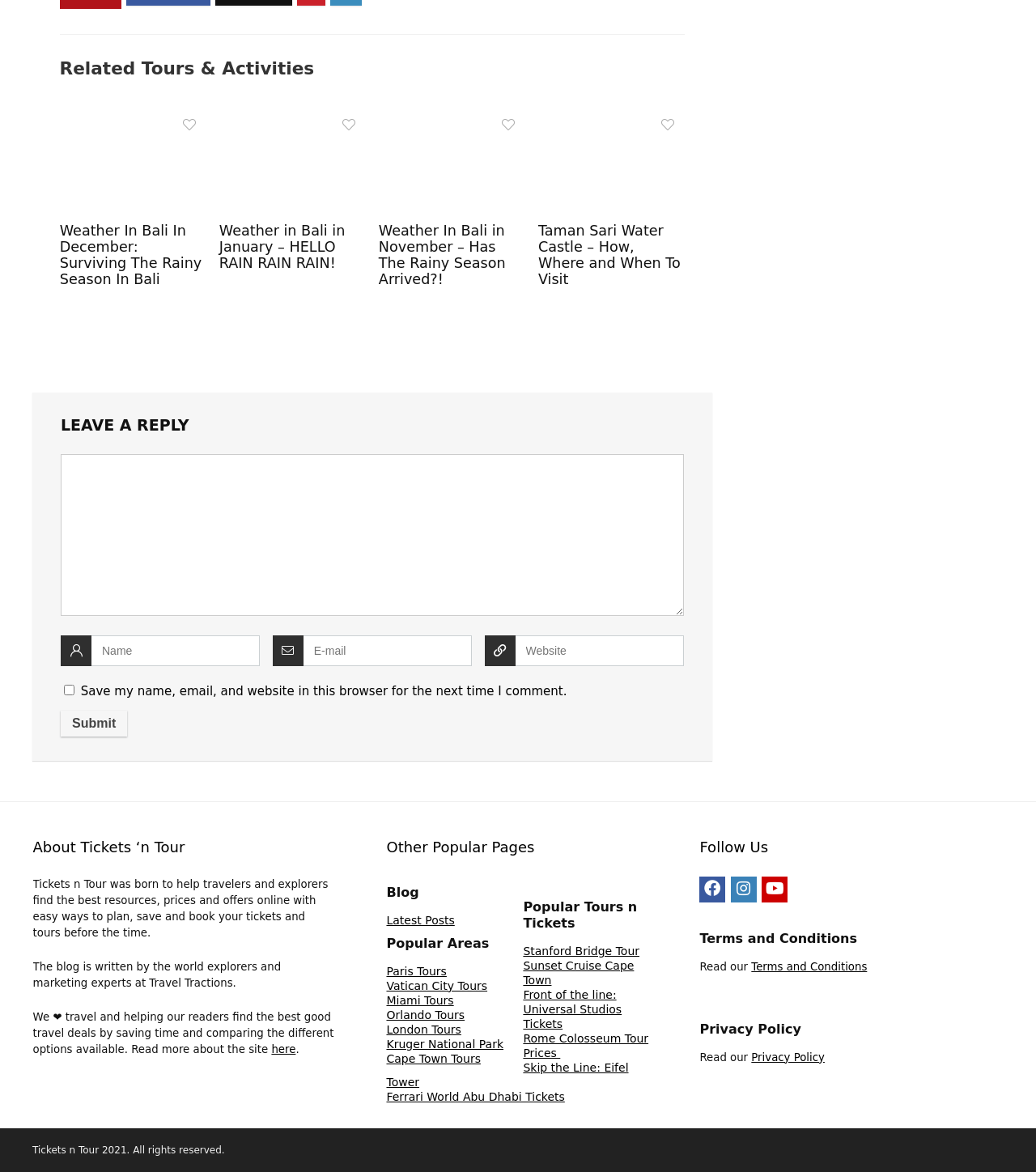Pinpoint the bounding box coordinates of the clickable area needed to execute the instruction: "Read more about the site". The coordinates should be specified as four float numbers between 0 and 1, i.e., [left, top, right, bottom].

[0.262, 0.89, 0.285, 0.9]